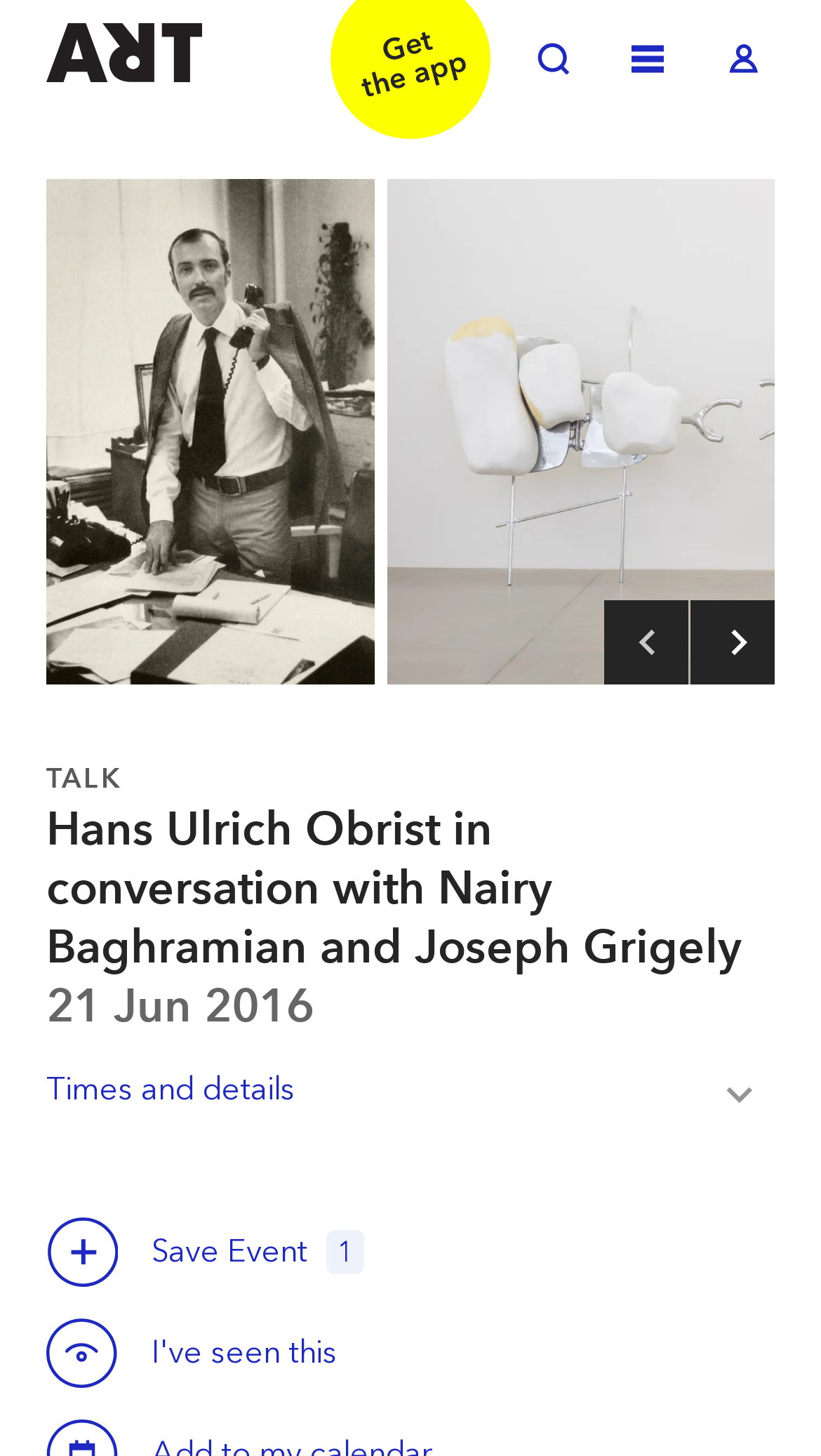Please analyze the image and give a detailed answer to the question:
How many buttons are there to save this event?

There are two button elements with the text 'Save this event' at coordinates [0.056, 0.835, 0.144, 0.884] and [0.056, 0.904, 0.144, 0.953], respectively.